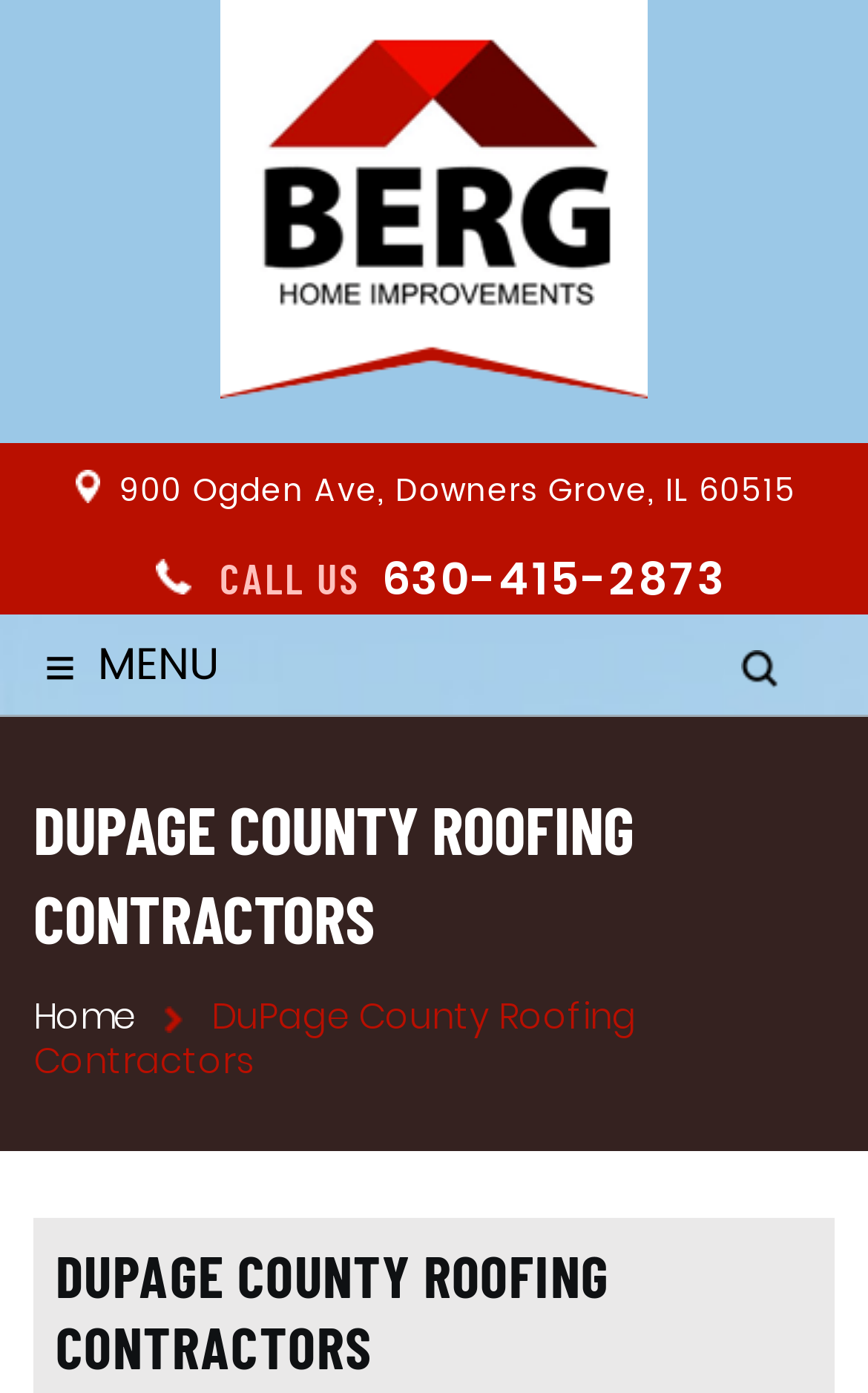What is the phone number to call for a free roof estimate?
From the details in the image, provide a complete and detailed answer to the question.

I found the phone number by looking at the top section of the webpage, where it says 'CALL US' and then provides the phone number '630-415-2873' as a link.